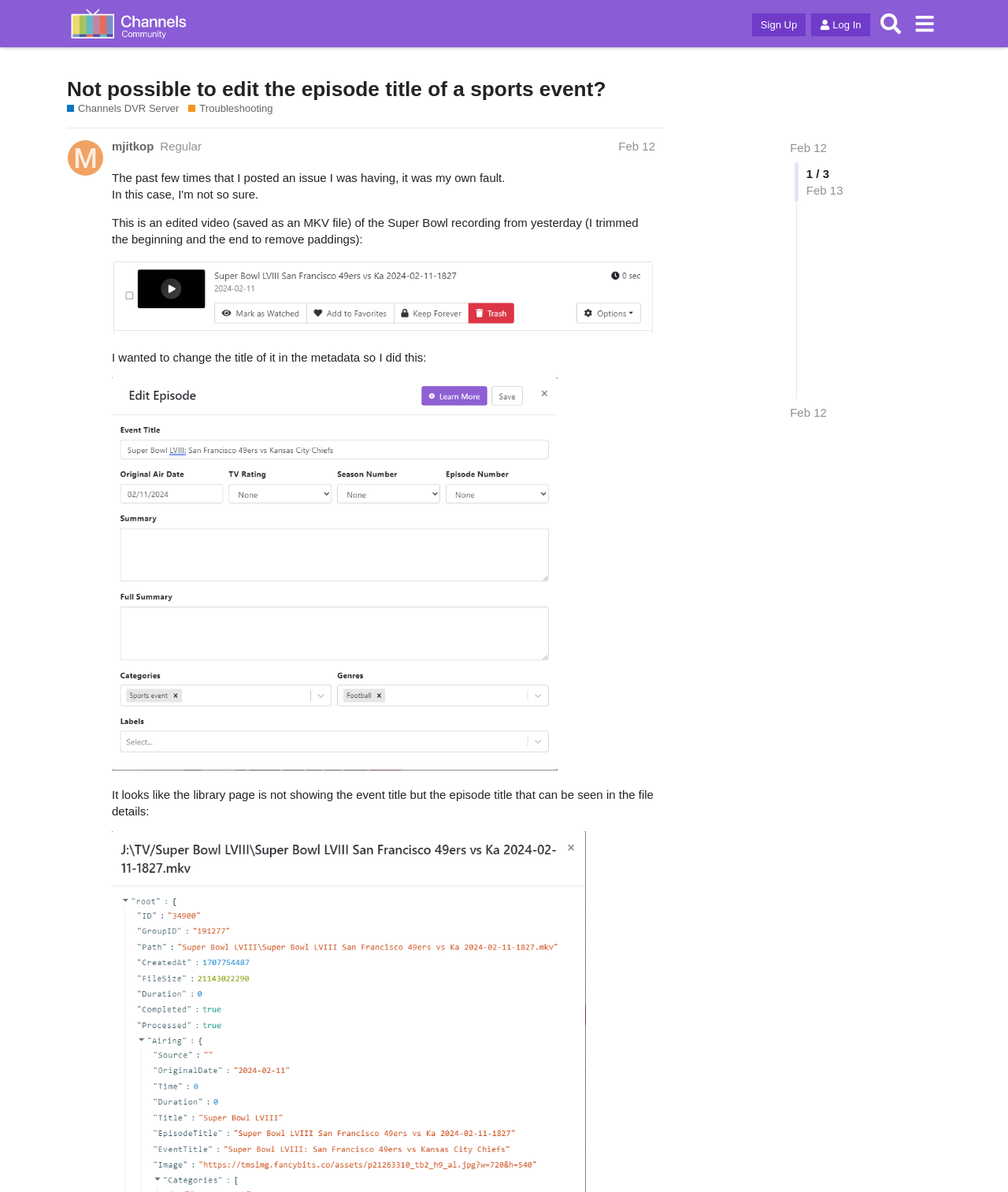Answer the following in one word or a short phrase: 
What is the topic of discussion in this webpage?

Editing episode title of a sports event